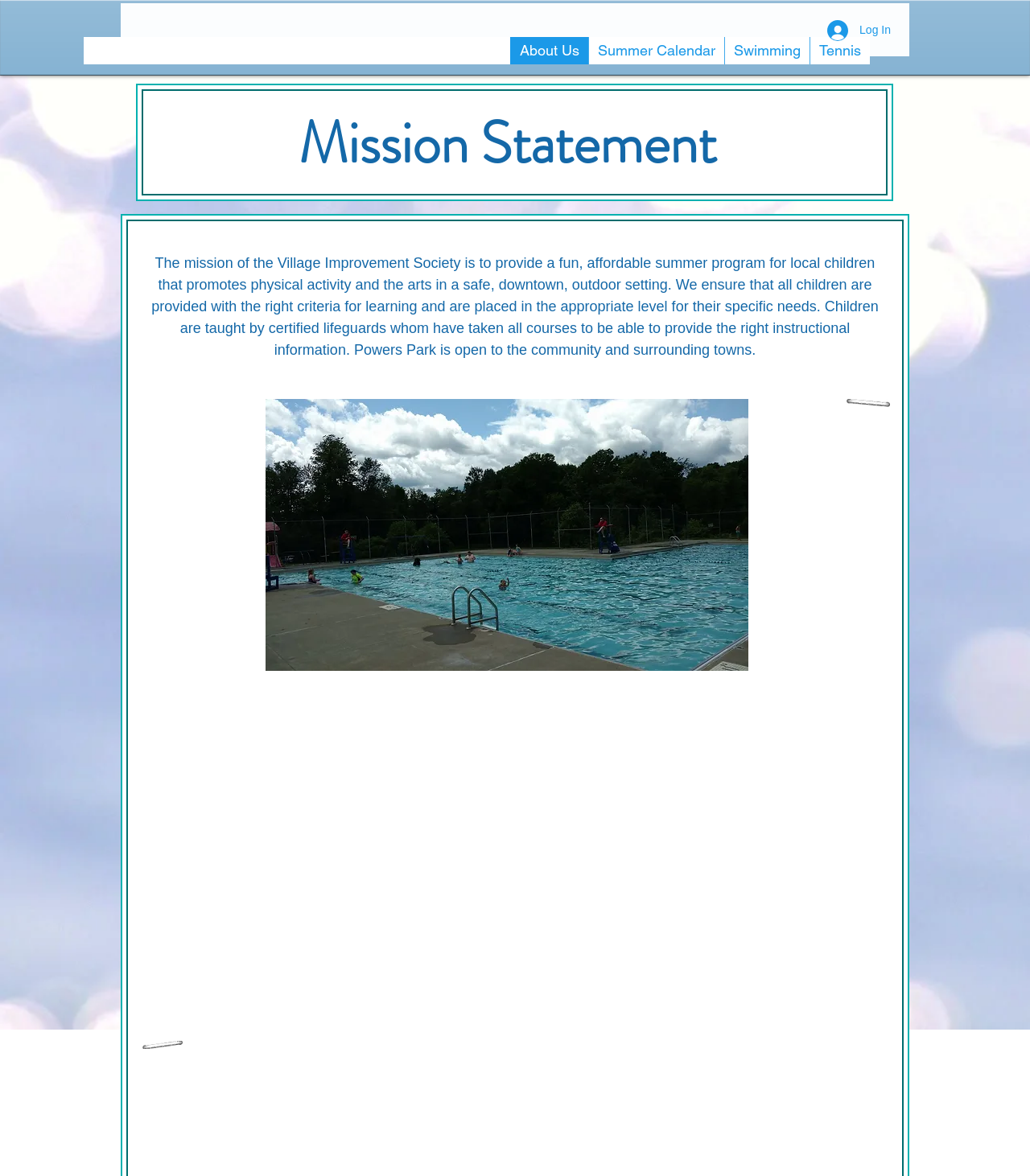Please find the bounding box coordinates (top-left x, top-left y, bottom-right x, bottom-right y) in the screenshot for the UI element described as follows: Swimming

[0.703, 0.031, 0.786, 0.055]